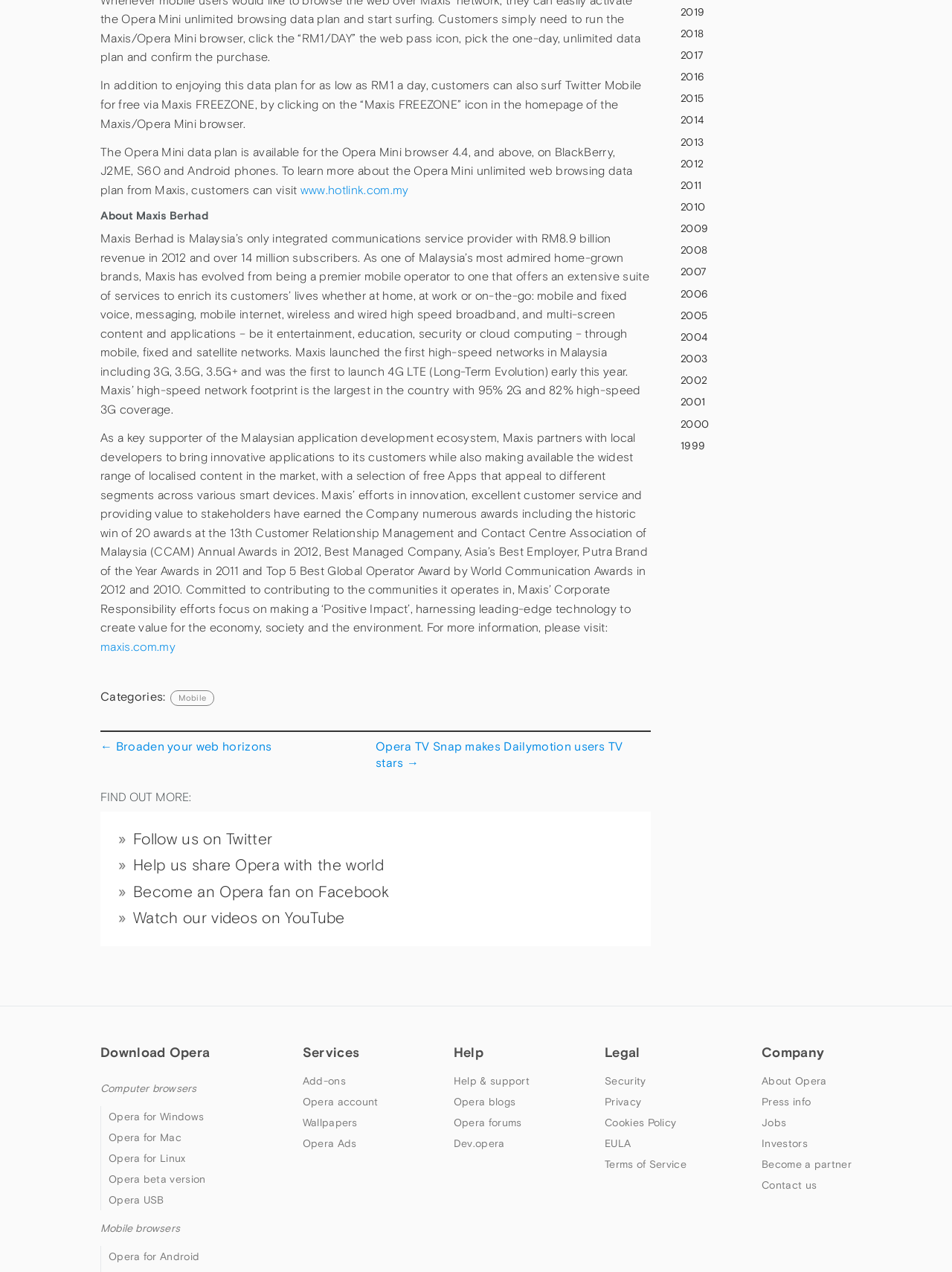Locate the bounding box coordinates for the element described below: "Follow us on Twitter". The coordinates must be four float values between 0 and 1, formatted as [left, top, right, bottom].

[0.14, 0.653, 0.286, 0.667]